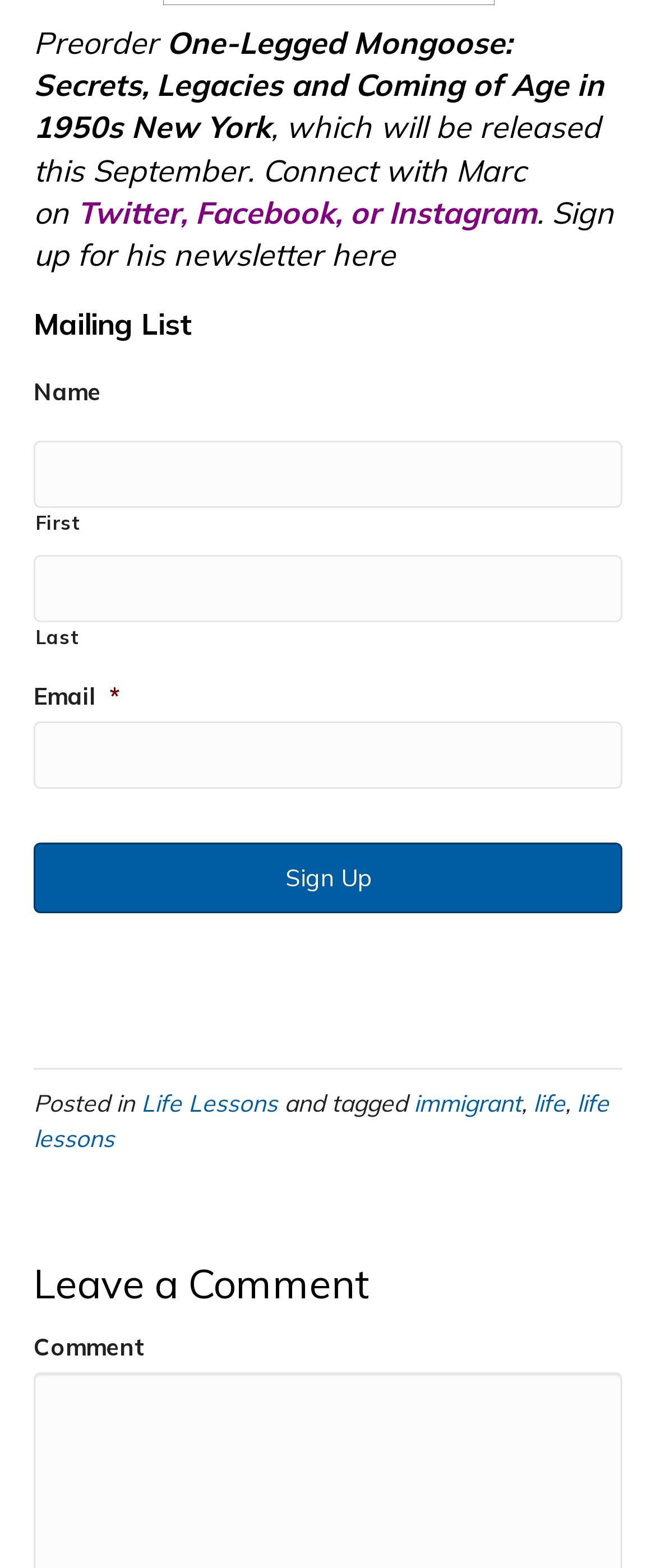Can you show the bounding box coordinates of the region to click on to complete the task described in the instruction: "Leave a comment"?

[0.051, 0.801, 0.949, 0.837]